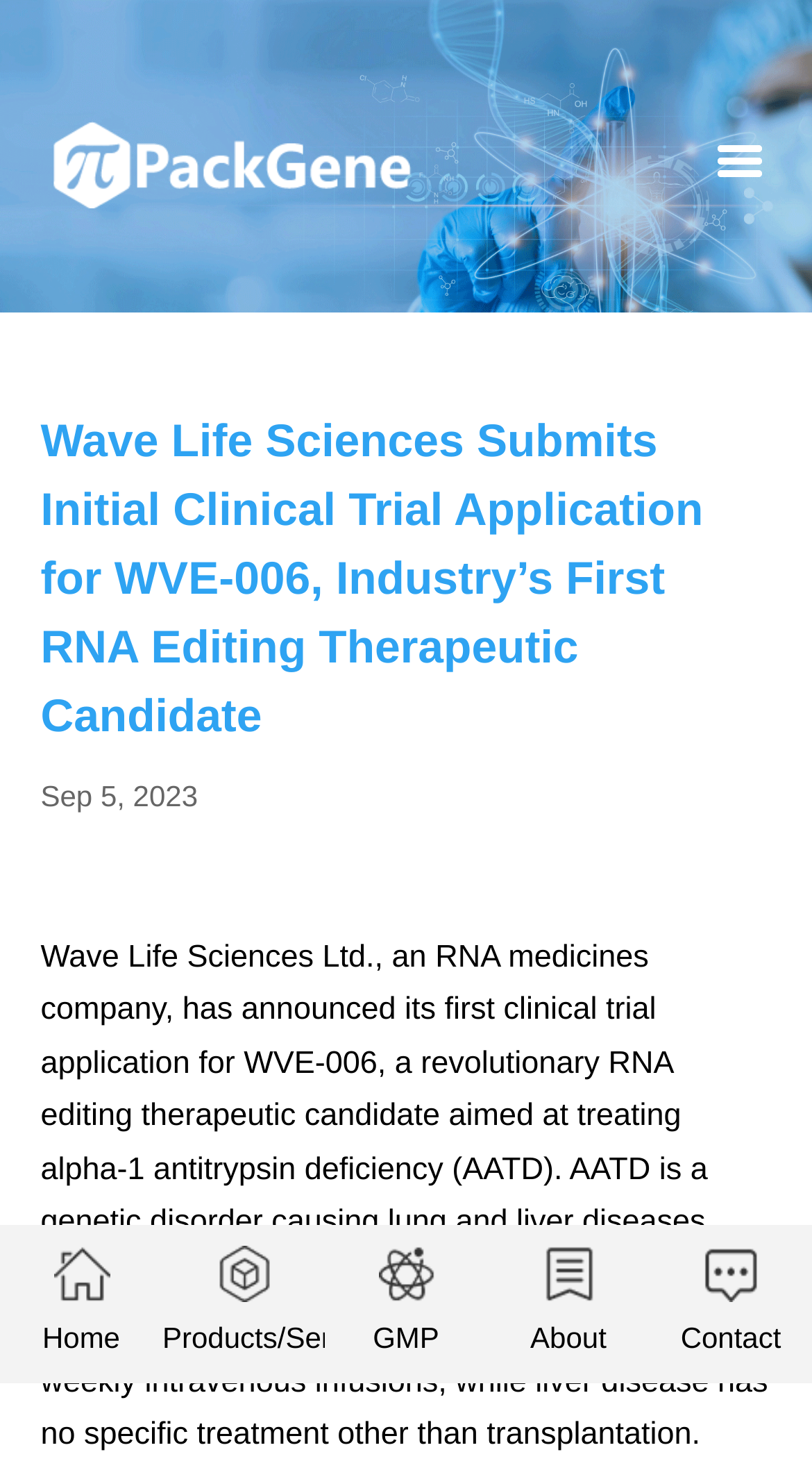How many links are in the navigation menu?
Using the image, provide a detailed and thorough answer to the question.

I counted the number of link elements in the navigation menu at the bottom of the webpage and found 5 links: 'Home', 'Products/Services', 'GMP', 'About', and 'Contact'.